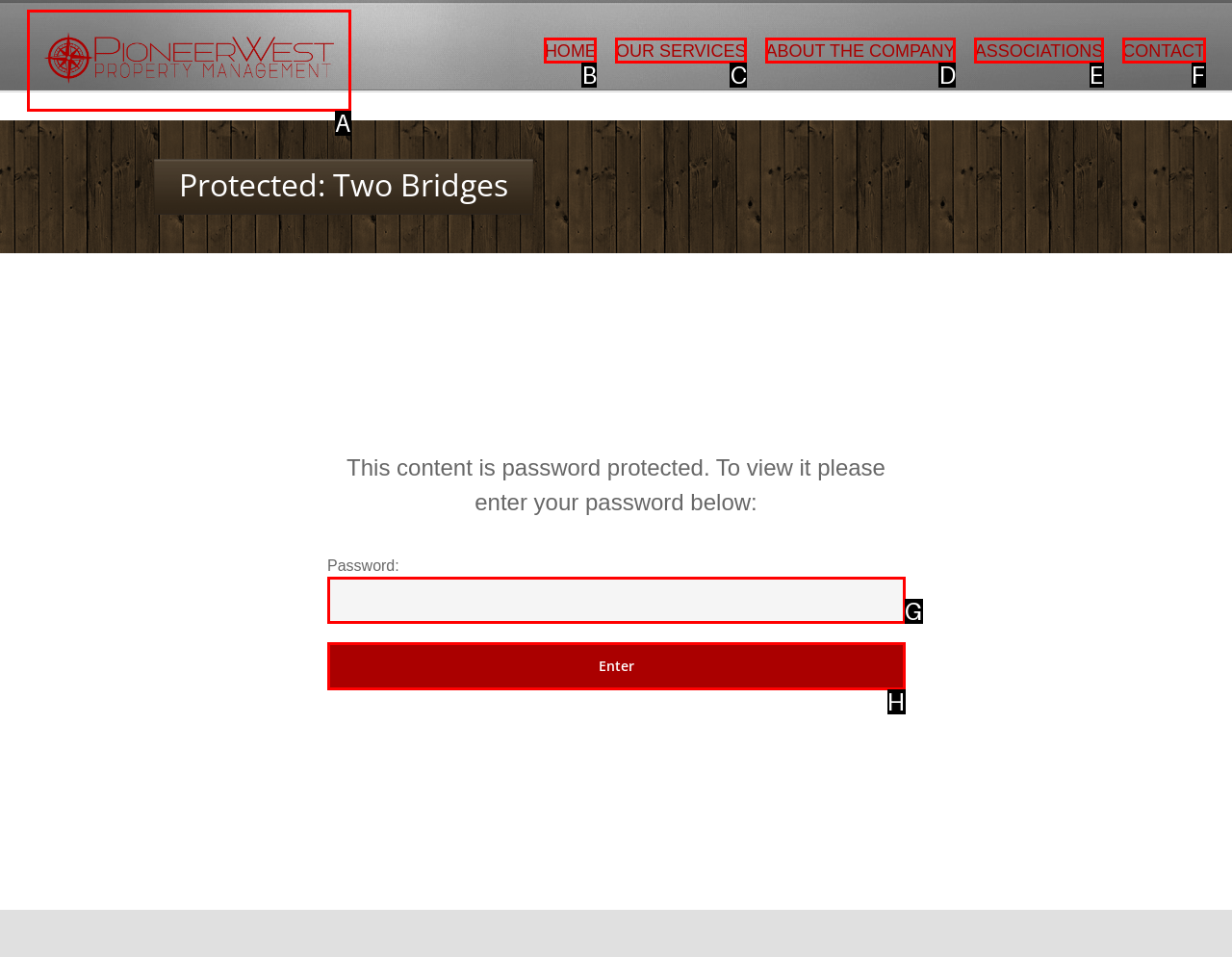Find the option that matches this description: alt="Pioneer West"
Provide the corresponding letter directly.

A